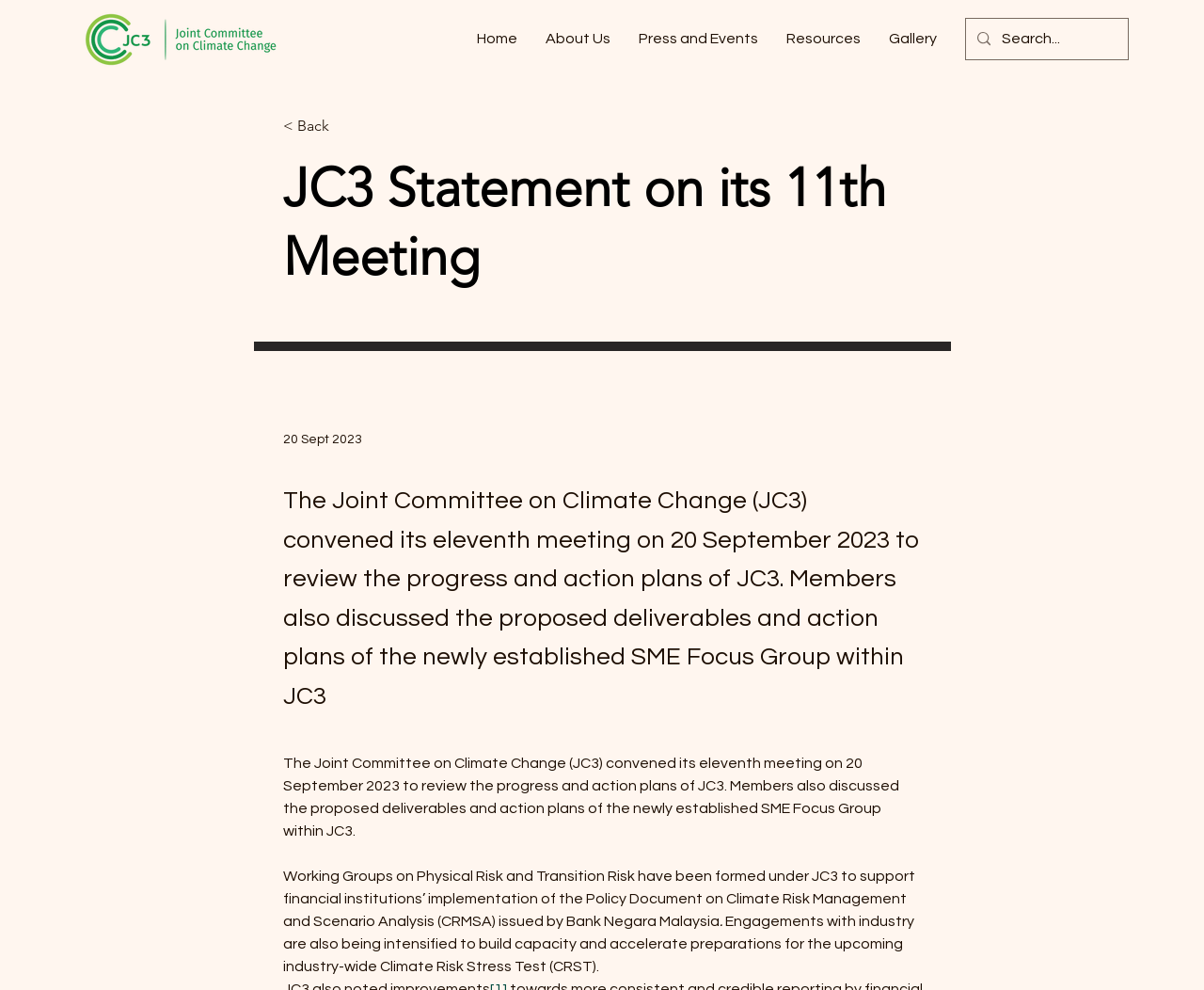What is the date of the meeting?
Provide a comprehensive and detailed answer to the question.

The date of the meeting is mentioned in the text as 20 September 2023, which is also displayed as a static text element with a bounding box coordinate of [0.235, 0.437, 0.301, 0.45].